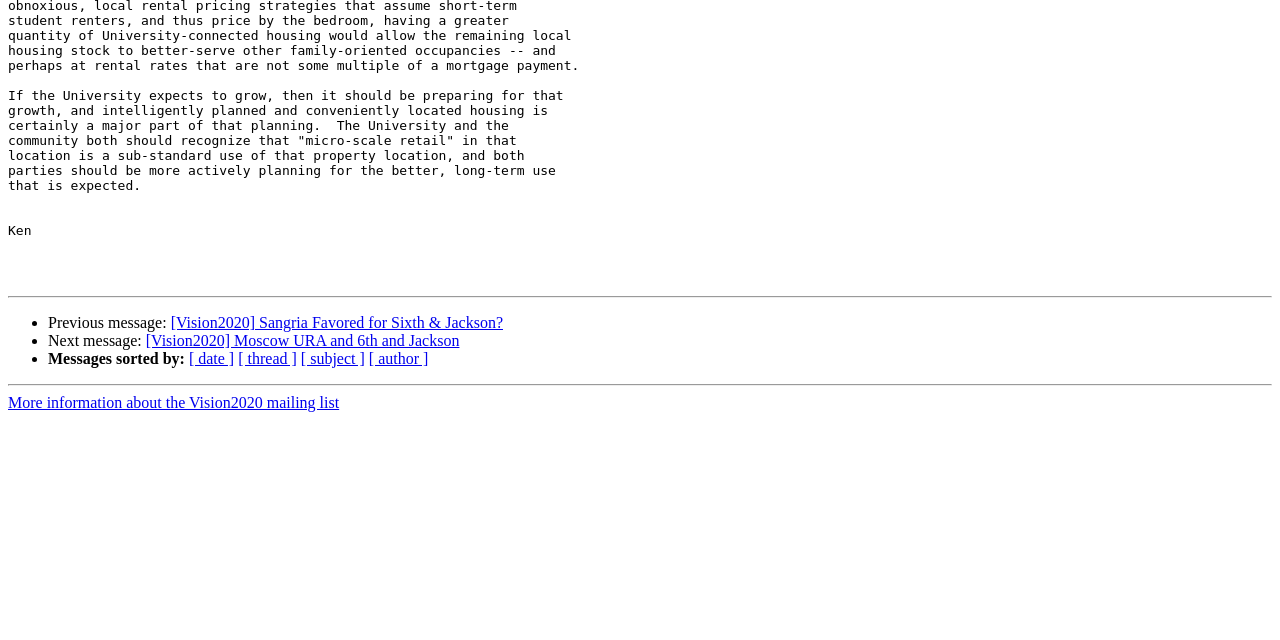Based on the element description: "October 2015", identify the UI element and provide its bounding box coordinates. Use four float numbers between 0 and 1, [left, top, right, bottom].

None